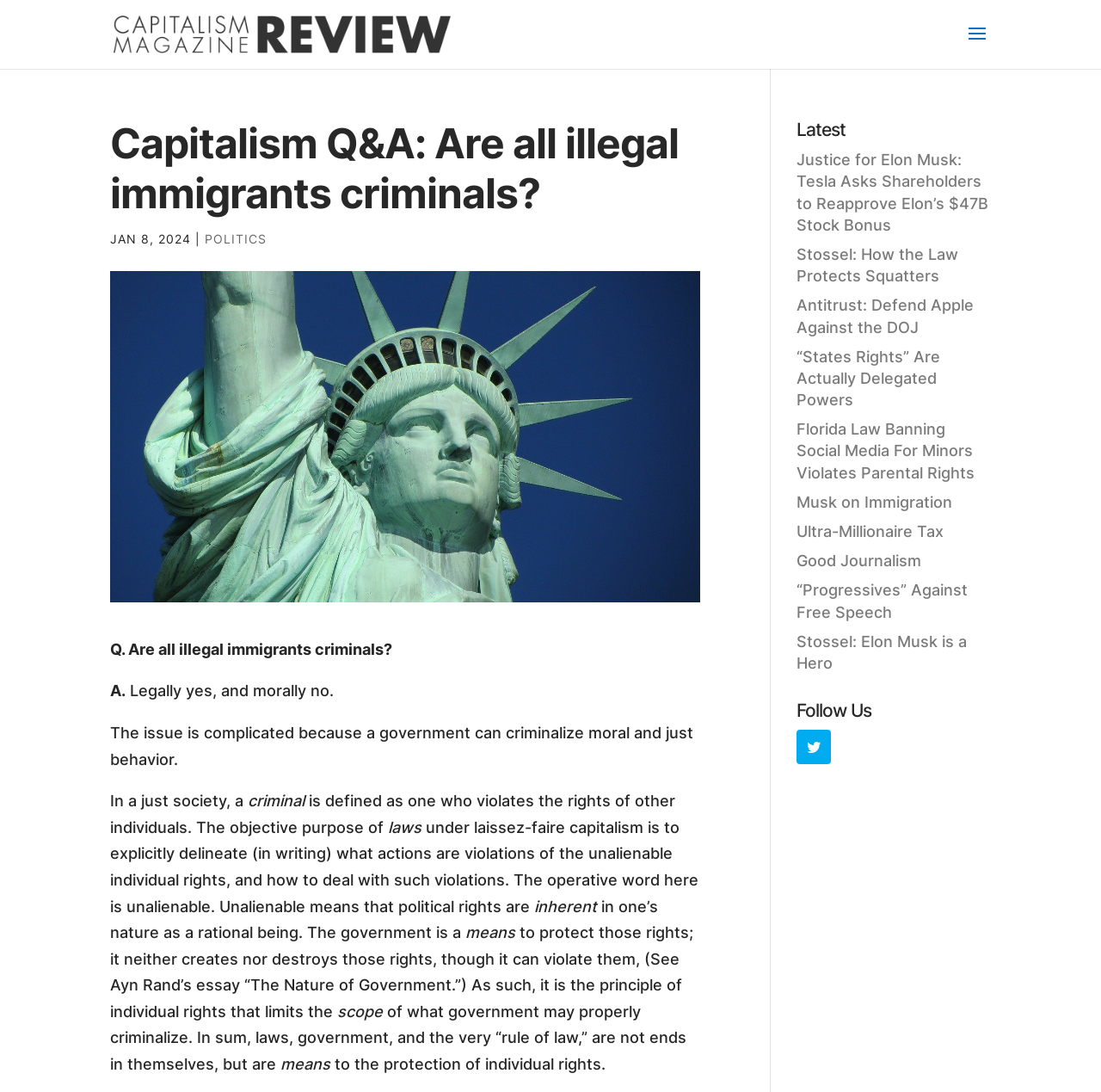Please determine the bounding box coordinates of the element's region to click for the following instruction: "Click on the link to read about Justice for Elon Musk".

[0.723, 0.138, 0.898, 0.214]